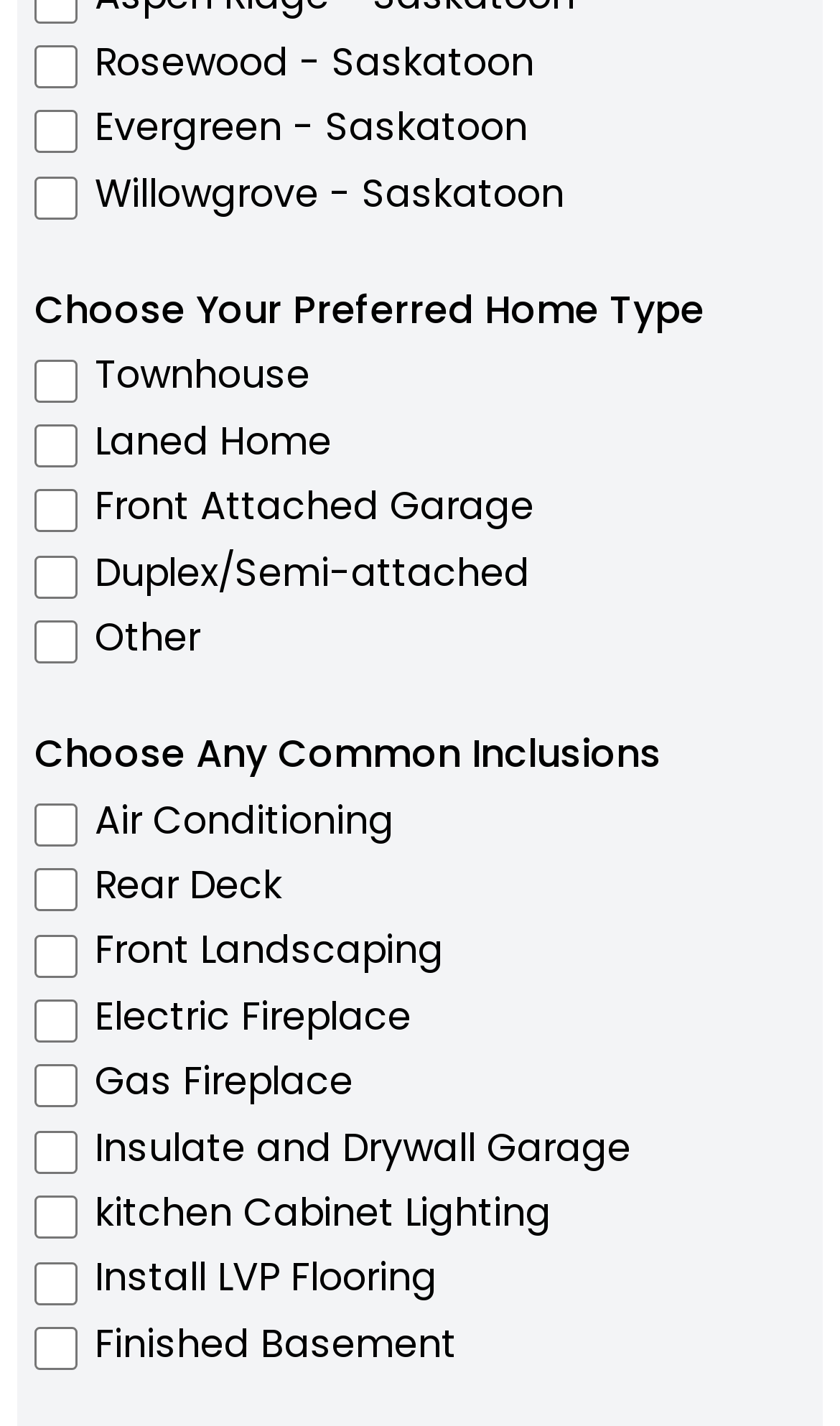Please identify the bounding box coordinates for the region that you need to click to follow this instruction: "Choose Townhouse".

[0.041, 0.252, 0.092, 0.282]